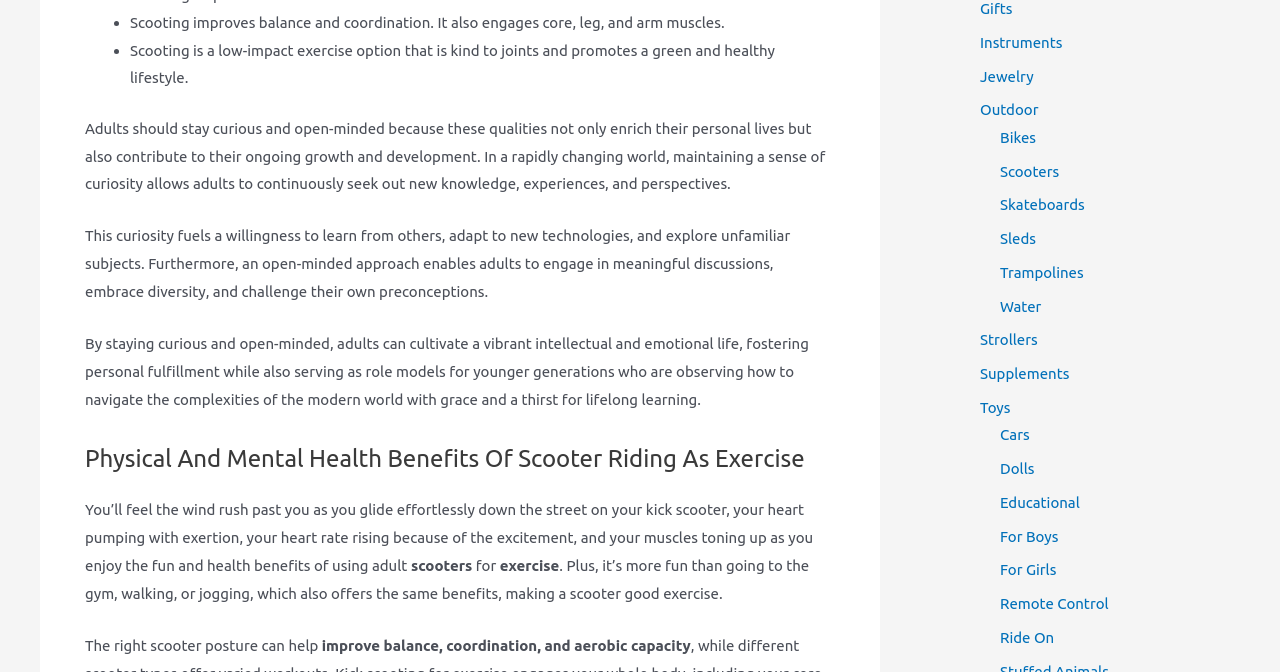Please find the bounding box coordinates of the element that needs to be clicked to perform the following instruction: "Click on 'Jewelry'". The bounding box coordinates should be four float numbers between 0 and 1, represented as [left, top, right, bottom].

[0.766, 0.1, 0.807, 0.126]